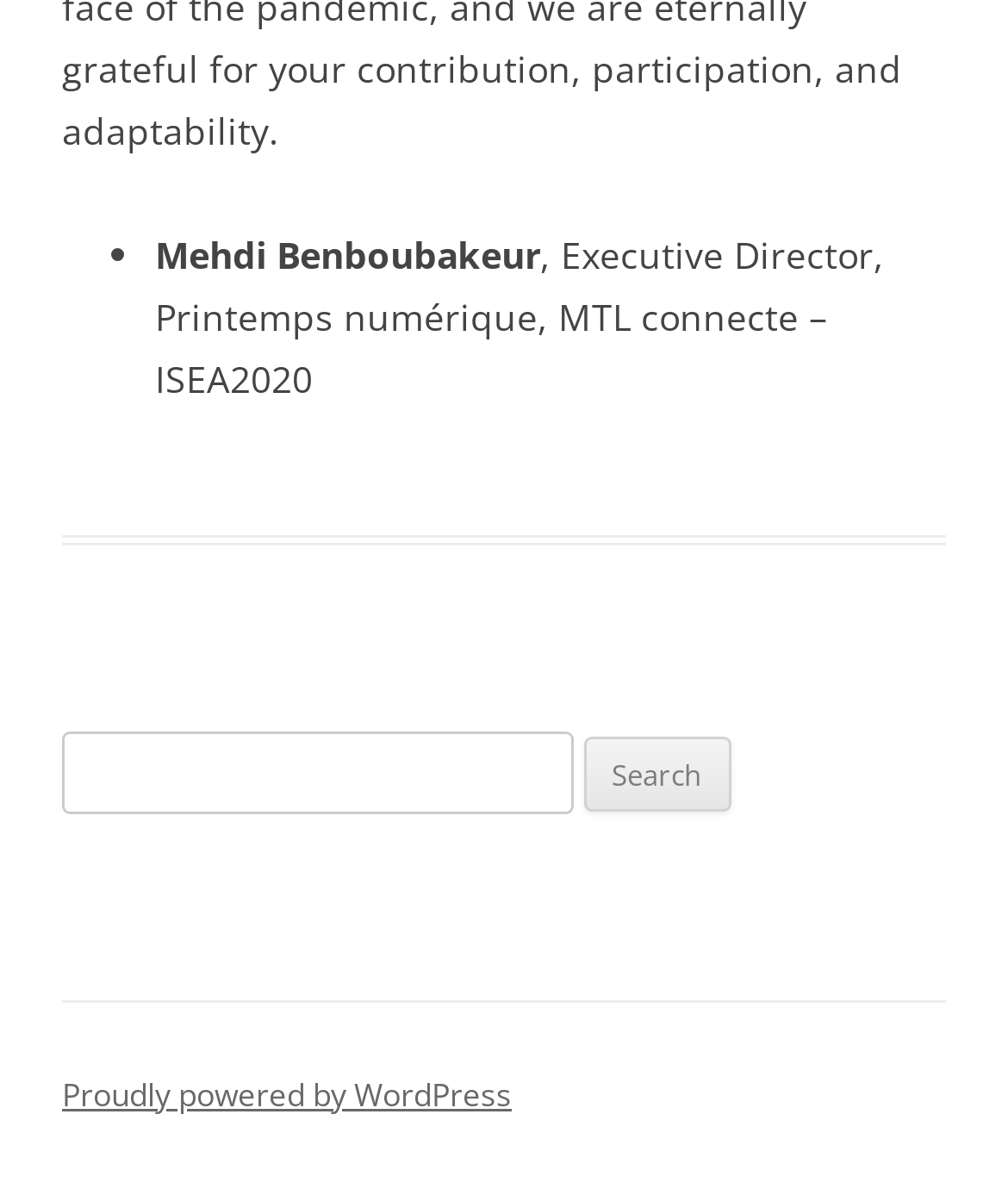Who is the executive director?
Using the image as a reference, give an elaborate response to the question.

The webpage contains a static text element with the name 'Mehdi Benboubakeur' followed by a description of his position as 'Executive Director, Printemps numérique, MTL connecte – ISEA2020'.